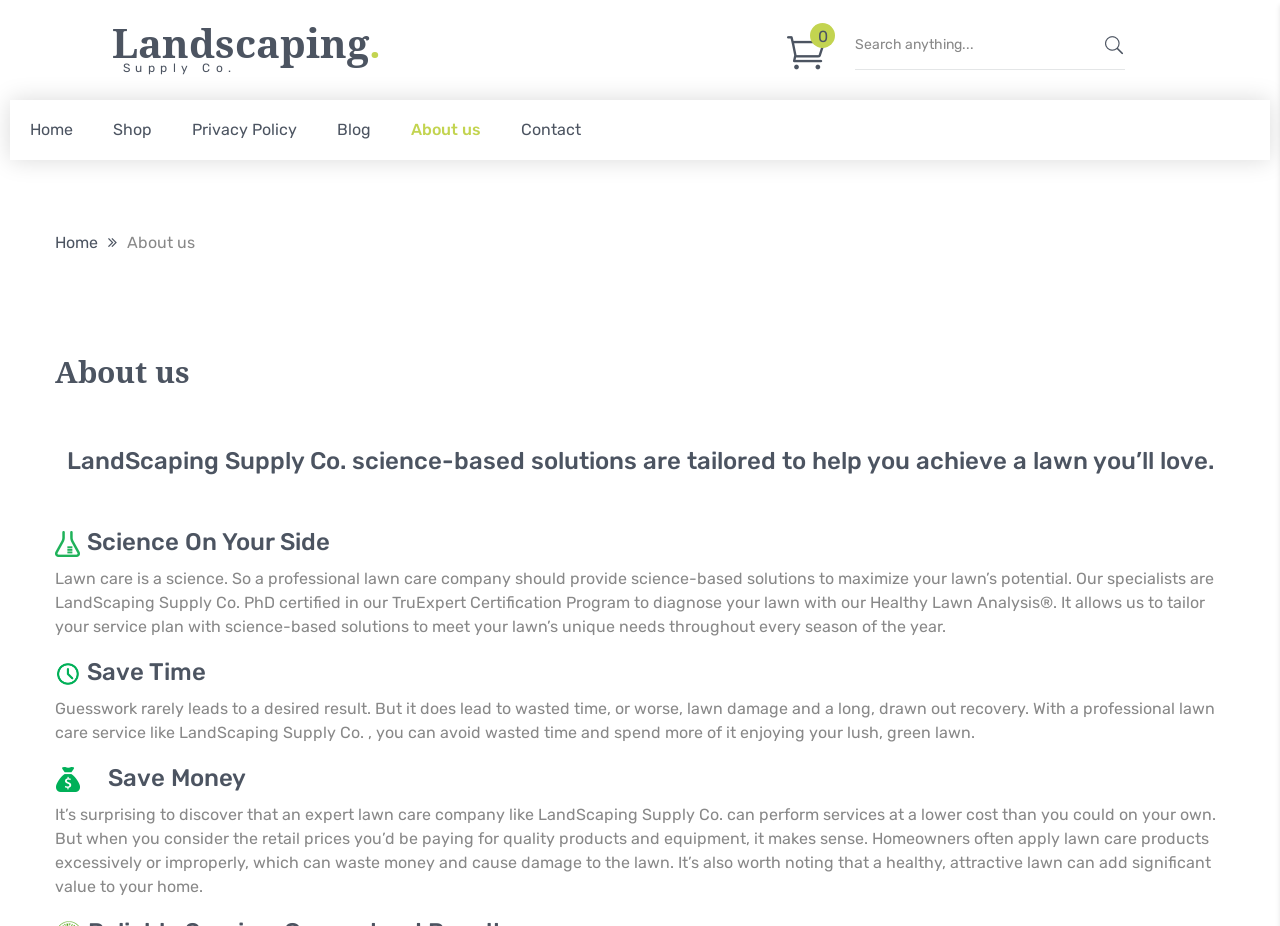Detail the features and information presented on the webpage.

The webpage is about Landscaping Supply Co., a company that provides science-based solutions for lawn care. At the top left corner, there is a navigation menu with links to "Home", "Shop", "Privacy Policy", "Blog", "About us", and "Contact". Below this menu, there is a search bar with a placeholder text "Search anything..." and a button next to it.

On the main content area, there is a heading "About us" followed by a subheading "LandScaping Supply Co. science-based solutions are tailored to help you achieve a lawn you’ll love." Below this, there are three sections with headings "Tube Science On Your Side", "Save time", and "Save Money". Each section has an image and a paragraph of text describing the benefits of using Landscaping Supply Co.'s services.

The first section, "Tube Science On Your Side", has an image of a tube and a paragraph explaining how the company's specialists are PhD certified and use a Healthy Lawn Analysis to tailor their services to each customer's unique needs.

The second section, "Save time", has an image and a paragraph explaining how using a professional lawn care service like Landscaping Supply Co. can save time and avoid wasted time and lawn damage.

The third section, "Save Money", has an image and a paragraph explaining how using an expert lawn care company like Landscaping Supply Co. can perform services at a lower cost than doing it oneself, and how a healthy lawn can add significant value to a home.

Overall, the webpage is promoting Landscaping Supply Co.'s services and highlighting the benefits of using a professional lawn care company.